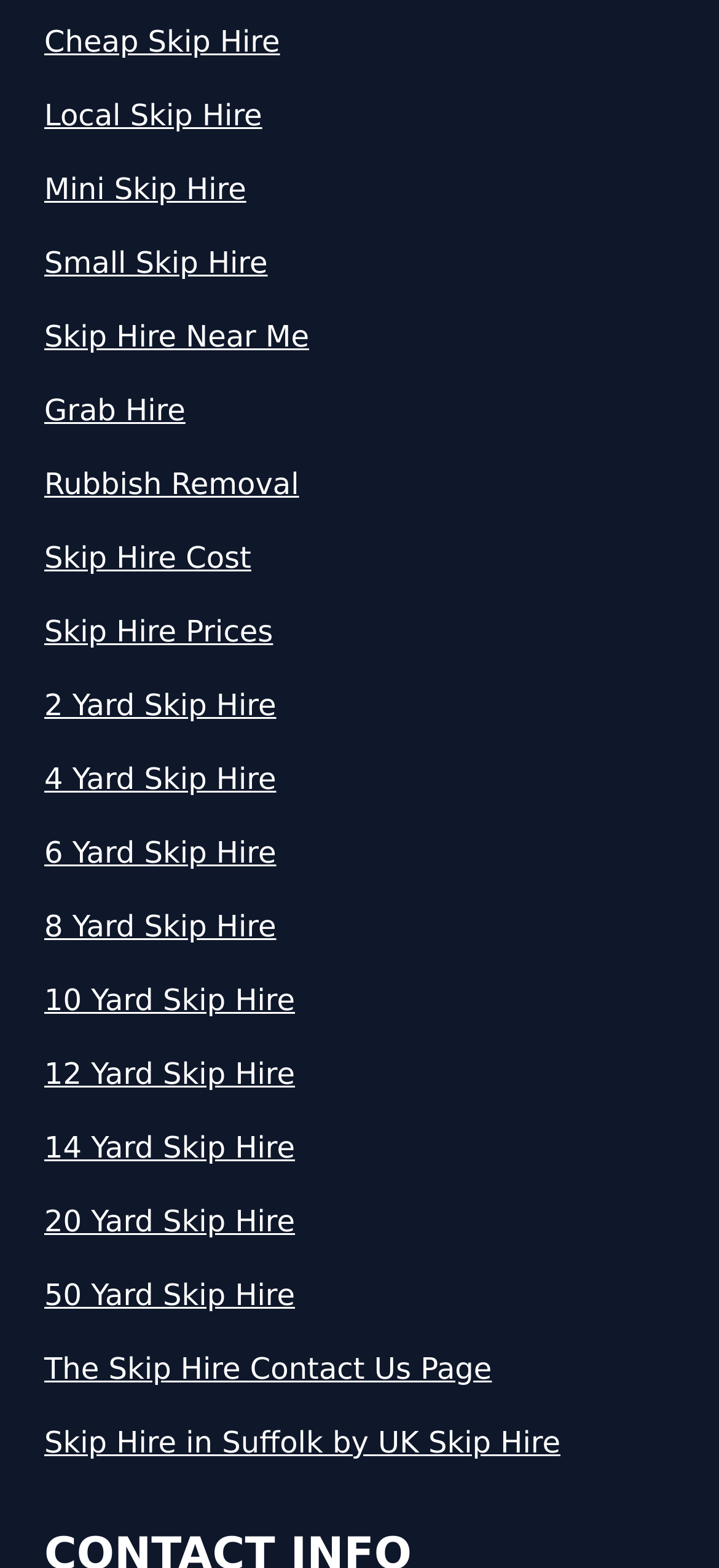Can you specify the bounding box coordinates of the area that needs to be clicked to fulfill the following instruction: "Contact The Skip Hire"?

[0.062, 0.859, 0.938, 0.888]